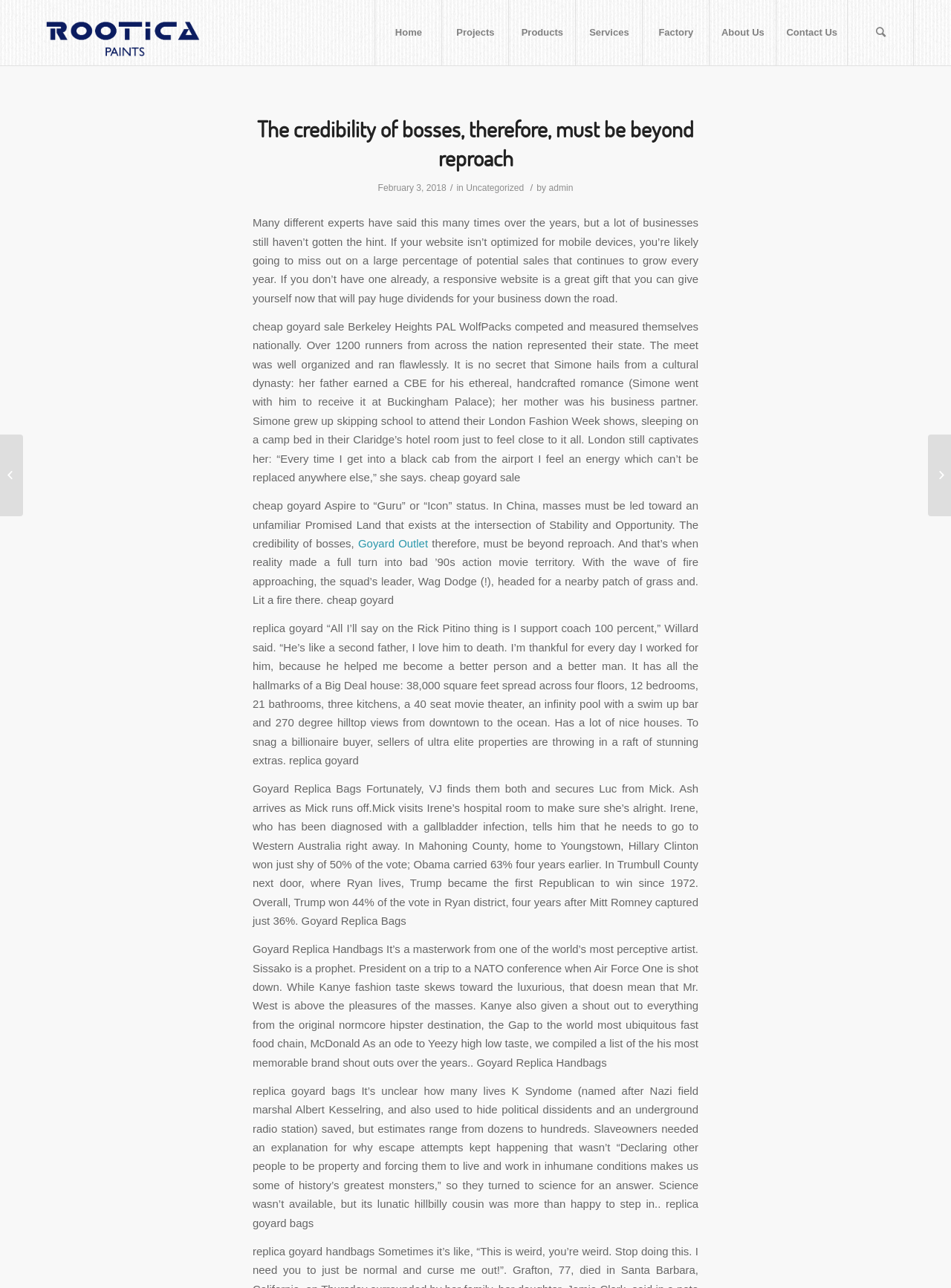Determine the bounding box coordinates in the format (top-left x, top-left y, bottom-right x, bottom-right y). Ensure all values are floating point numbers between 0 and 1. Identify the bounding box of the UI element described by: Contact Us

[0.816, 0.0, 0.891, 0.051]